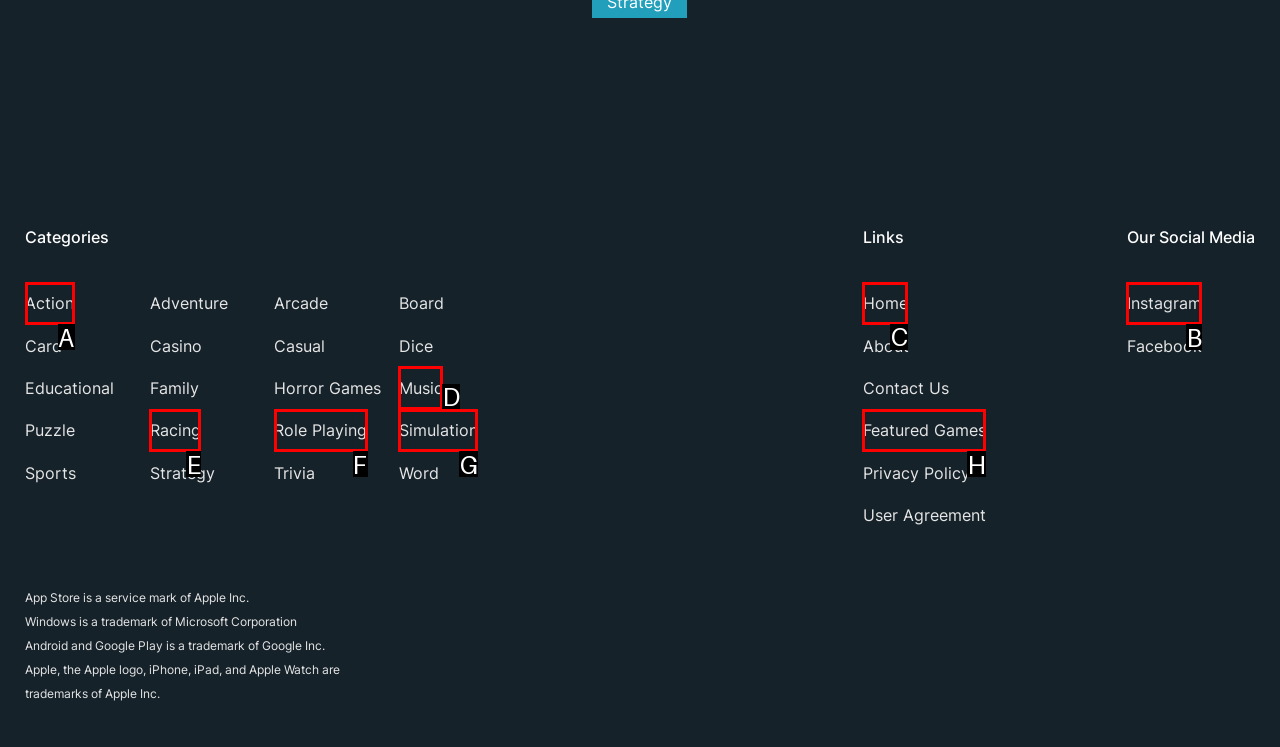Indicate the UI element to click to perform the task: Visit Home page. Reply with the letter corresponding to the chosen element.

C